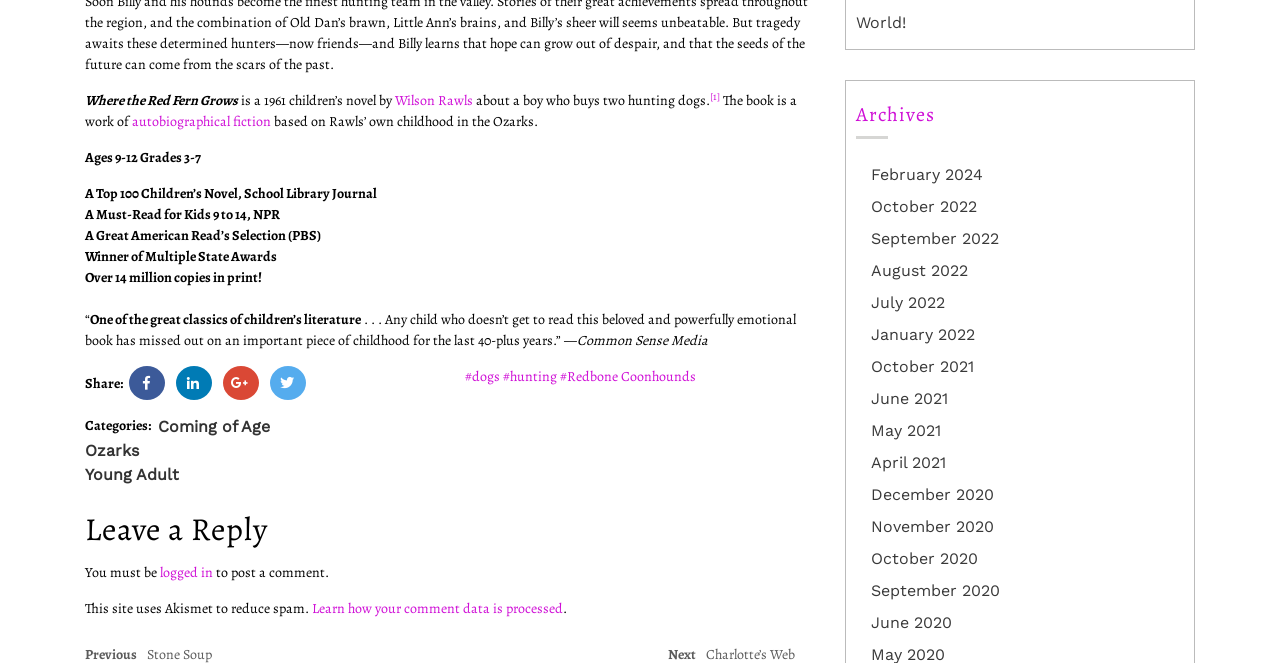Using the information in the image, give a comprehensive answer to the question: 
What is the genre of the book?

The genre of the book is mentioned under the 'Categories' section, which includes 'Coming of Age', 'Ozarks', and 'Young Adult'. This suggests that the book belongs to the Coming of Age genre.